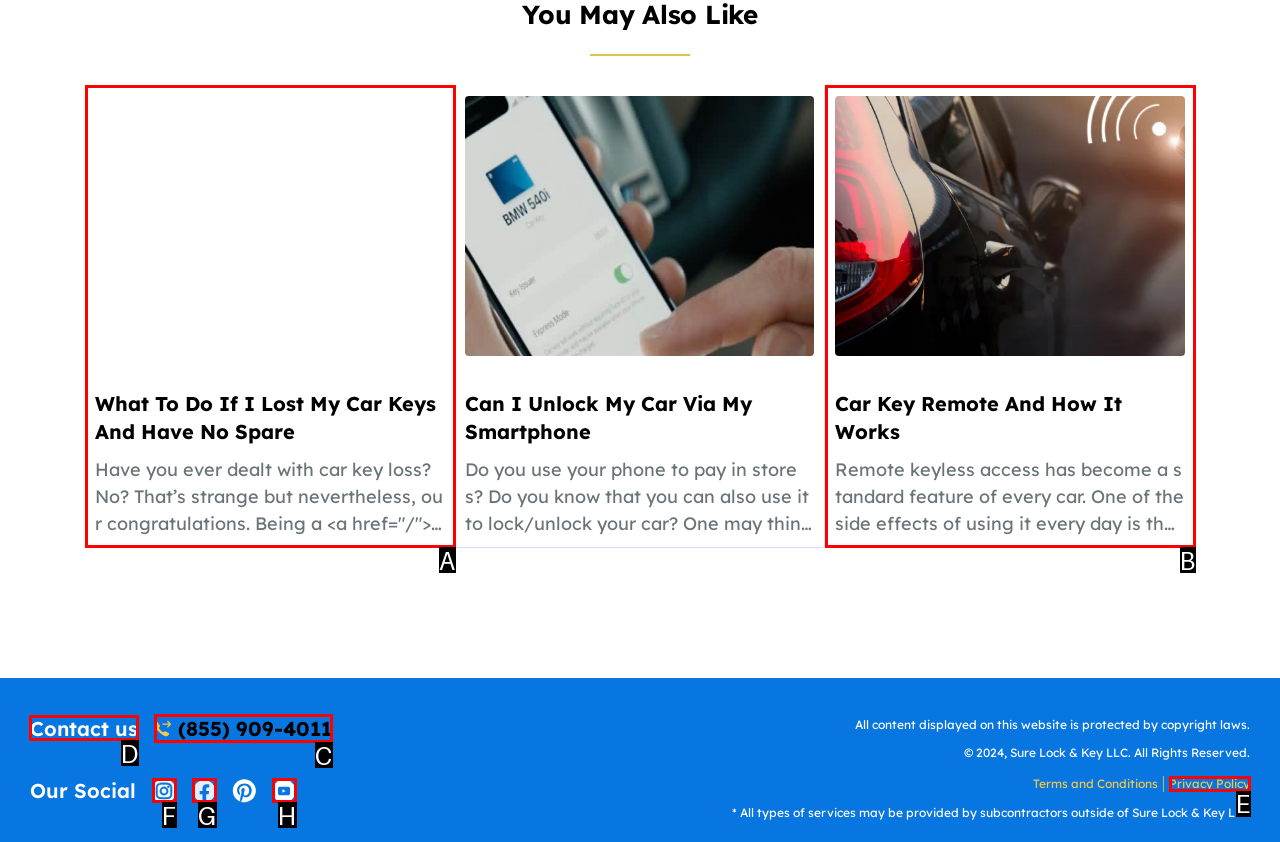For the instruction: Click the 'Contact us' button, which HTML element should be clicked?
Respond with the letter of the appropriate option from the choices given.

D